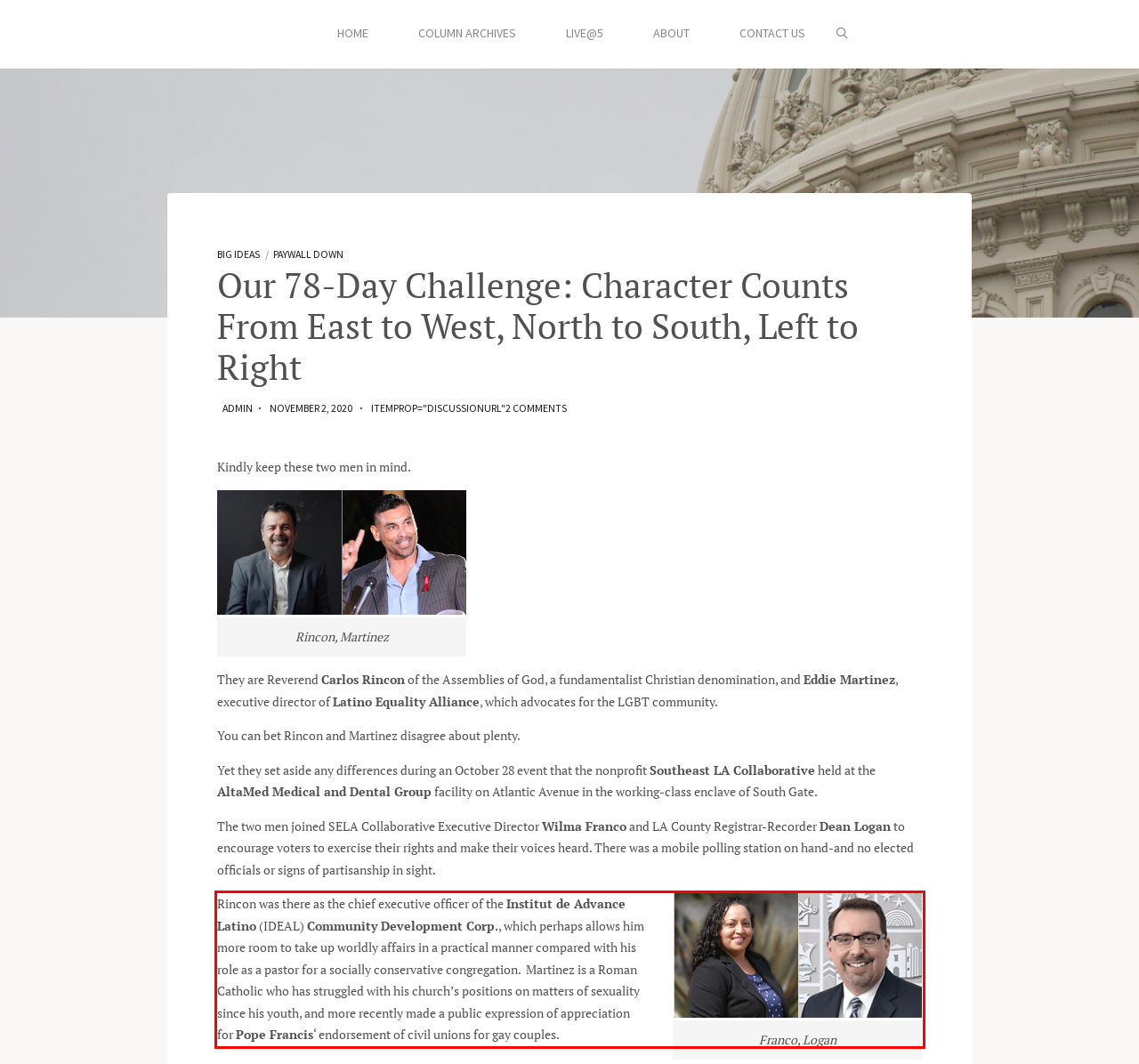Using the provided screenshot, read and generate the text content within the red-bordered area.

Rincon was there as the chief executive officer of the Institut de Advance Latino (IDEAL) Community Development Corp., which perhaps allows him more room to take up worldly affairs in a practical manner compared with his role as a pastor for a socially conservative congregation. Martinez is a Roman Catholic who has struggled with his church’s positions on matters of sexuality since his youth, and more recently made a public expression of appreciation for Pope Francis‘ endorsement of civil unions for gay couples.